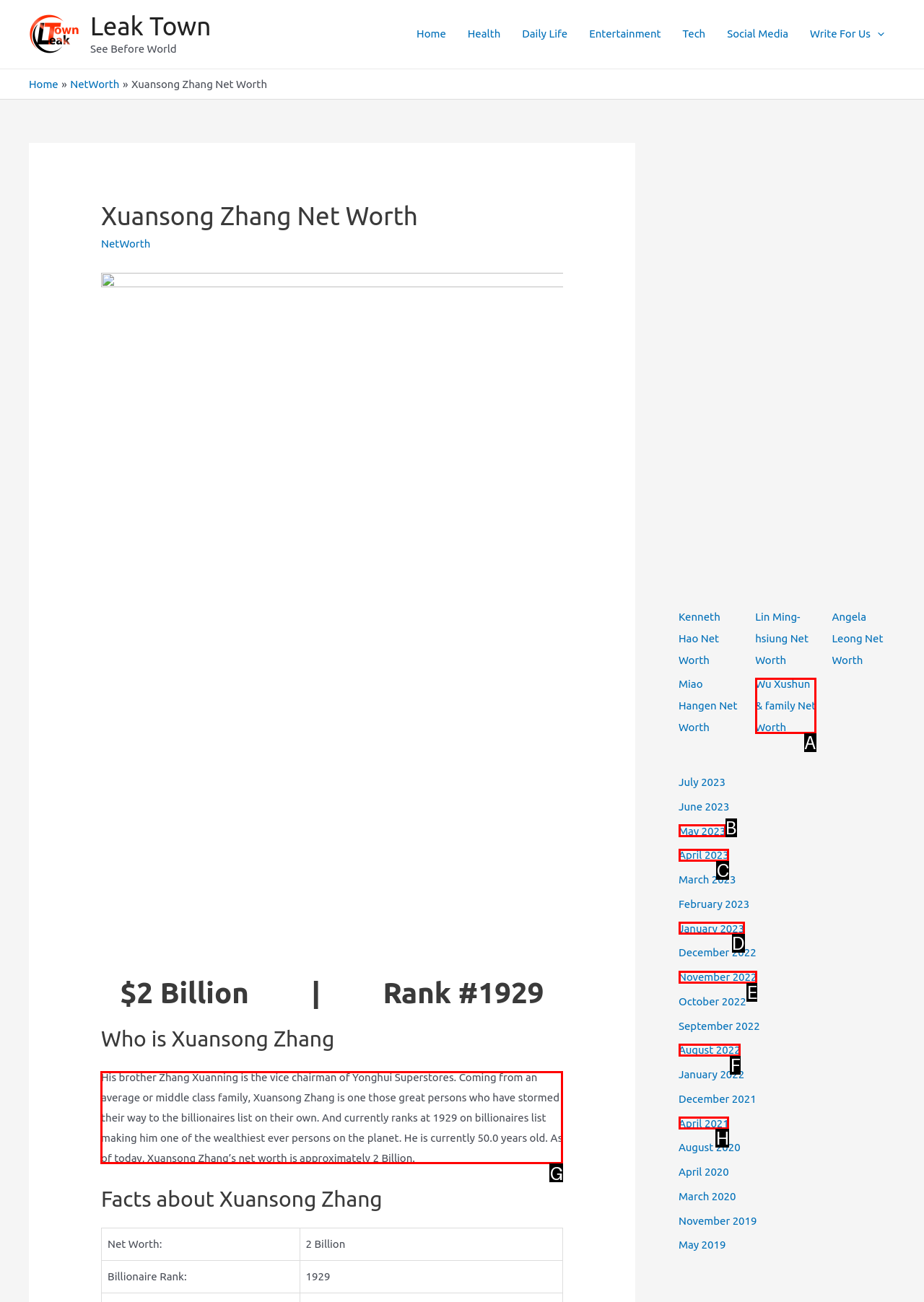Select the appropriate bounding box to fulfill the task: Read about Xuansong Zhang's biography Respond with the corresponding letter from the choices provided.

G